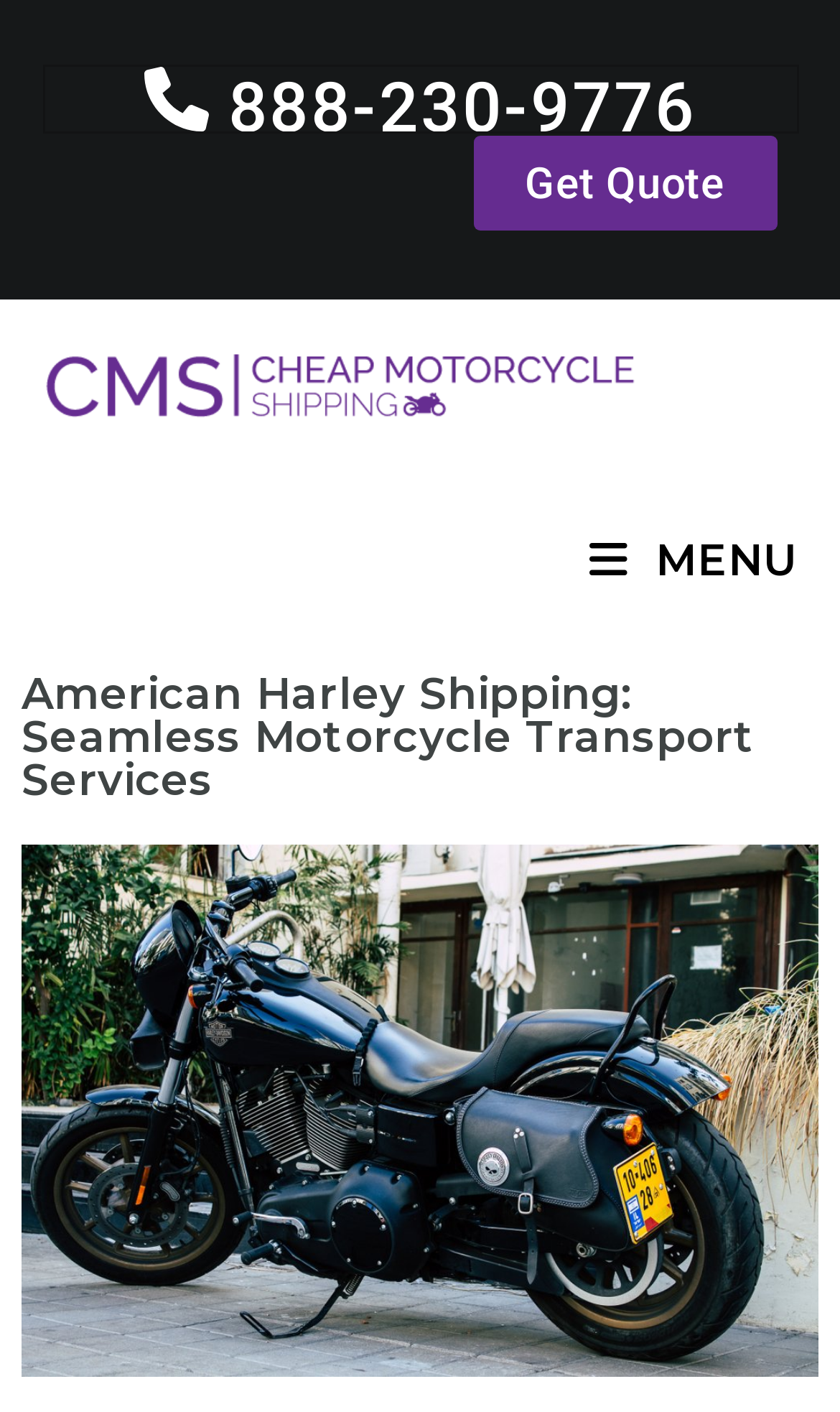What is the menu option on the top right?
Refer to the image and provide a thorough answer to the question.

I found the menu option by looking at the top right section of the webpage, where I saw a link with the text 'Mobile Menu'. This is likely a menu option for accessing the website's navigation on mobile devices.